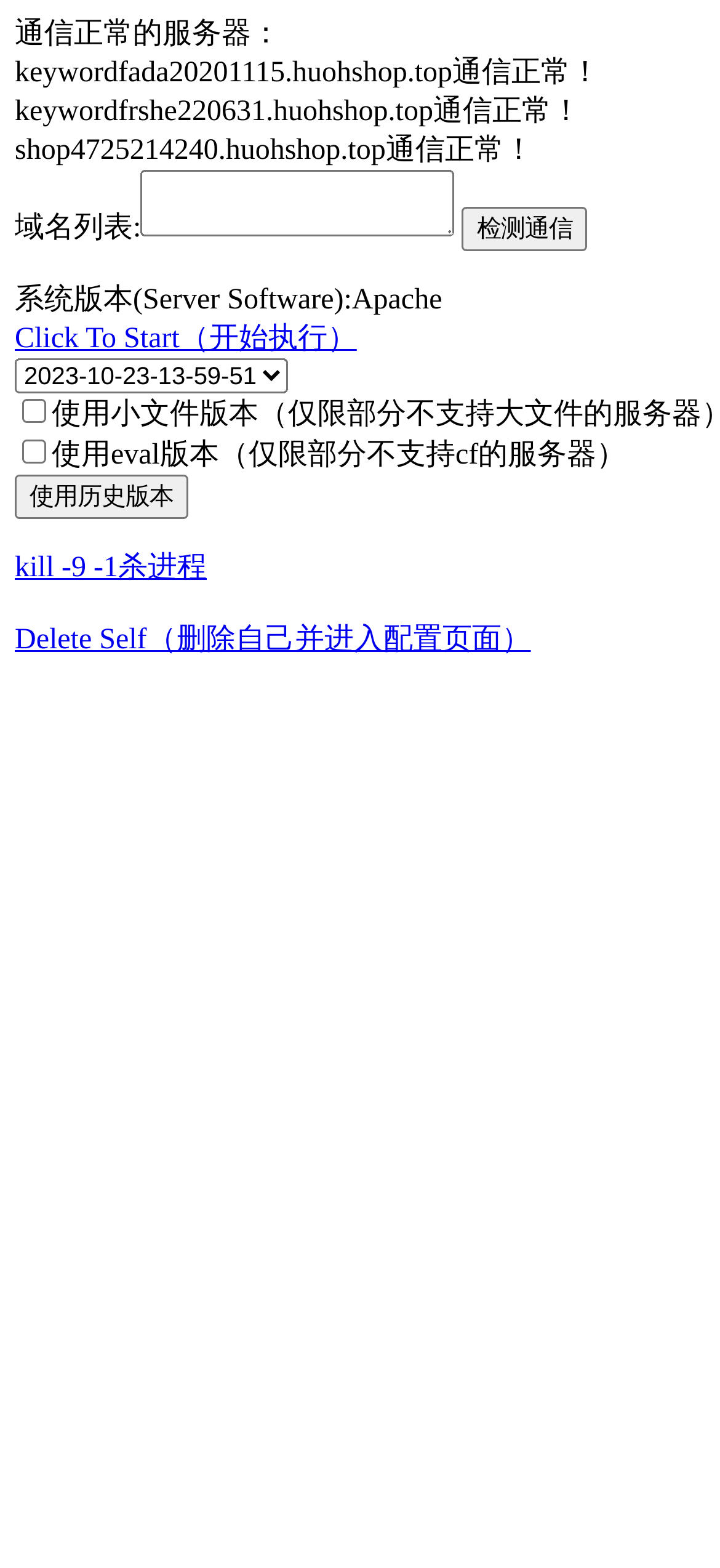Reply to the question with a brief word or phrase: What is the function of the 'Delete Self' link?

To delete self and enter config page